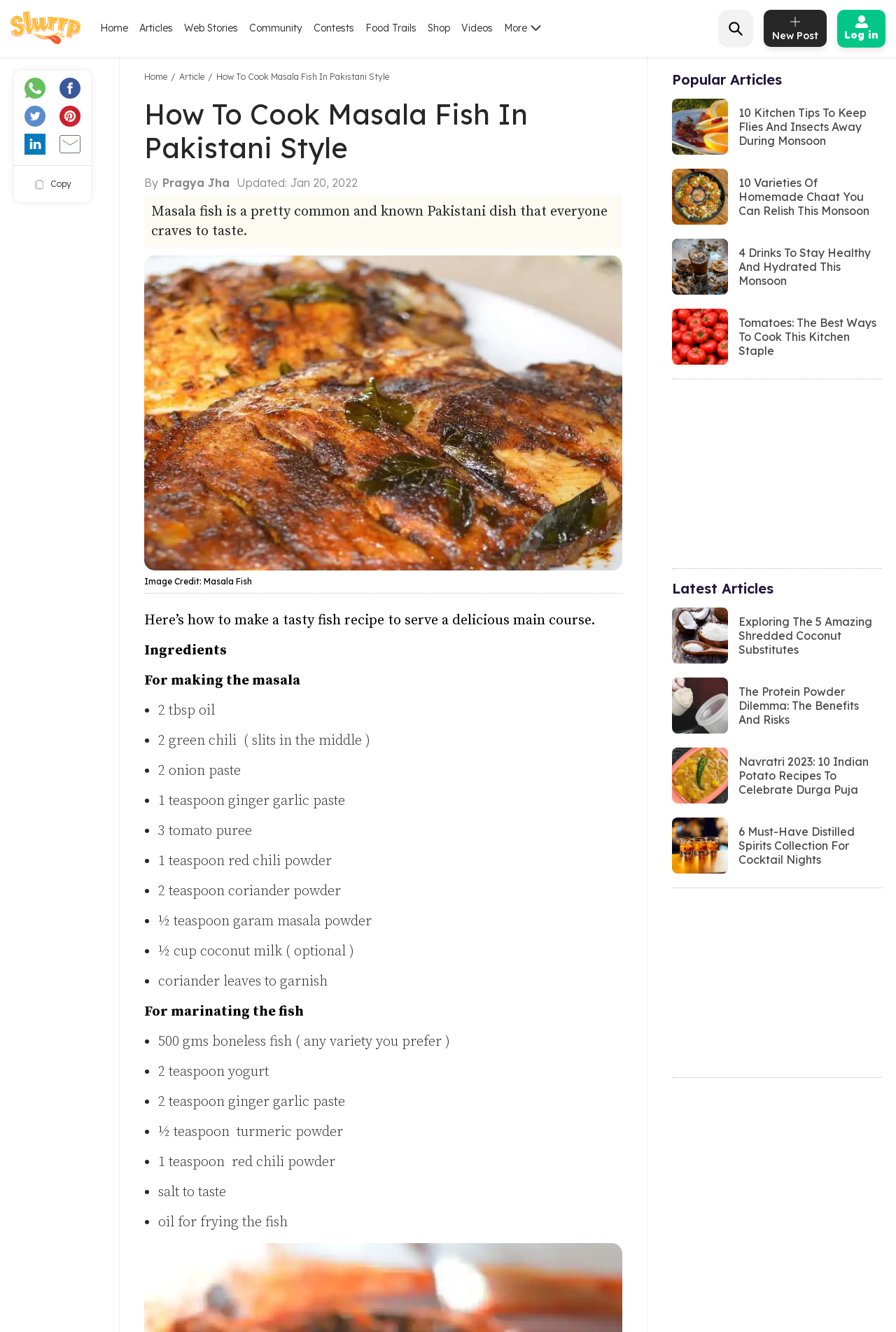Could you provide the bounding box coordinates for the portion of the screen to click to complete this instruction: "Click on the 'Home' link"?

[0.112, 0.016, 0.143, 0.026]